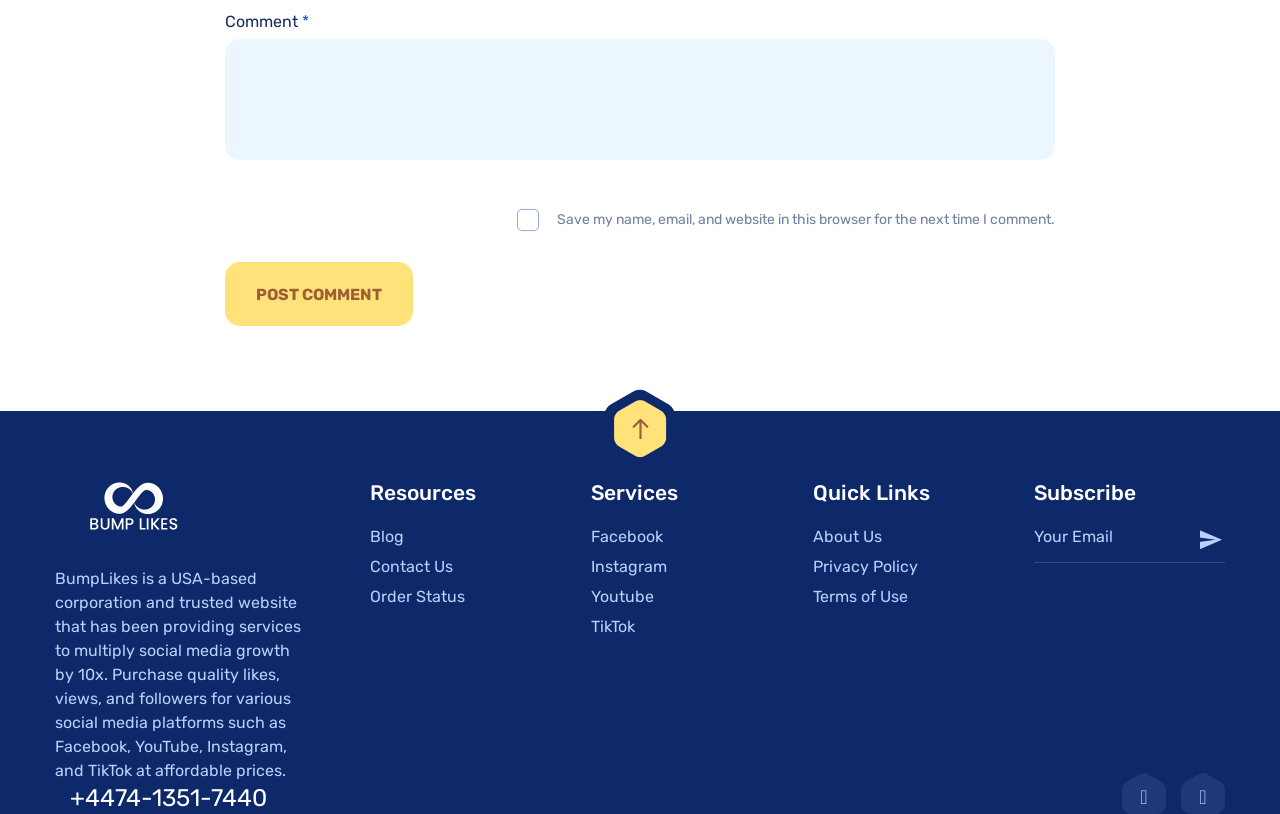Provide the bounding box coordinates of the section that needs to be clicked to accomplish the following instruction: "Enter a comment."

[0.176, 0.048, 0.824, 0.197]